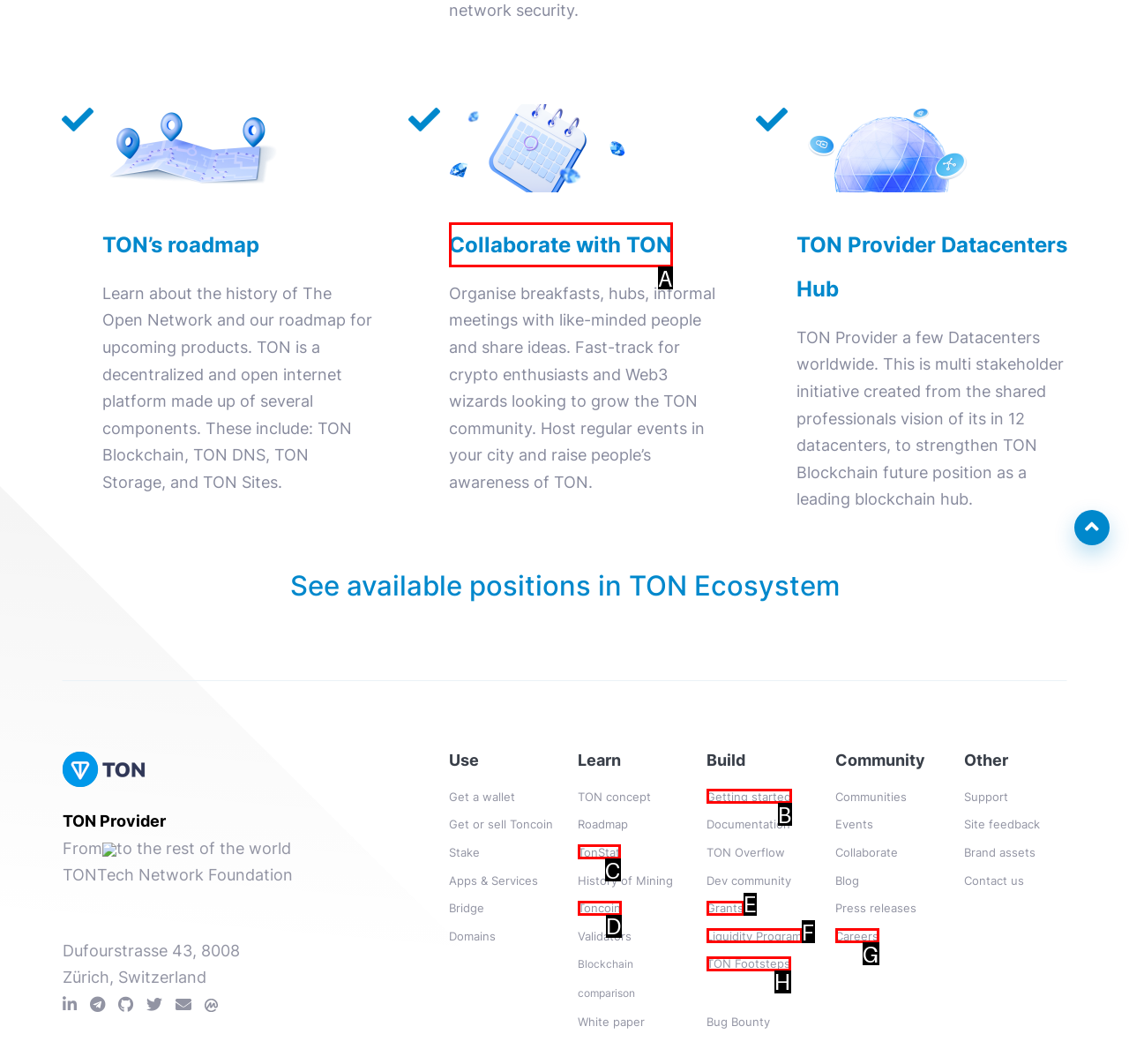Using the description: Collaborate with TON, find the best-matching HTML element. Indicate your answer with the letter of the chosen option.

A